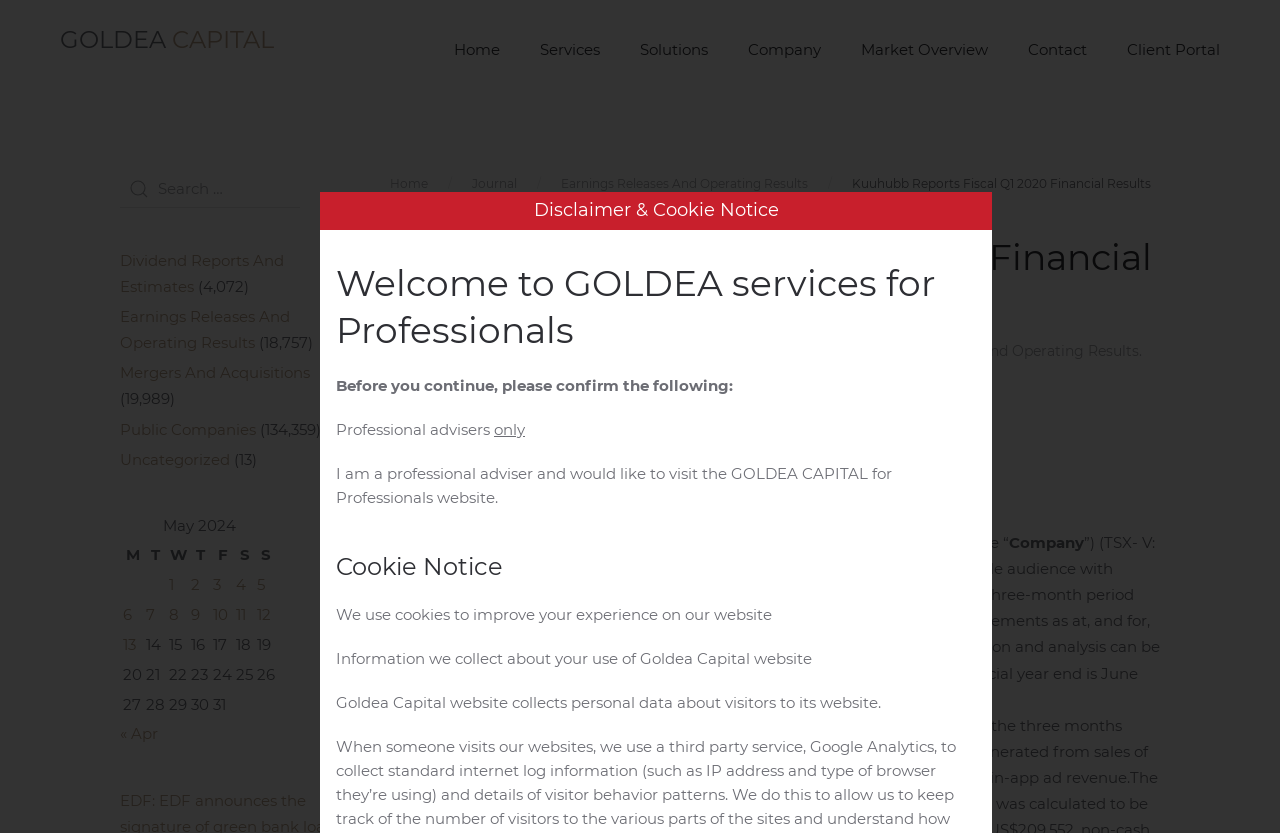Determine the bounding box coordinates for the area that should be clicked to carry out the following instruction: "View 'Earnings Releases And Operating Results'".

[0.664, 0.411, 0.889, 0.433]